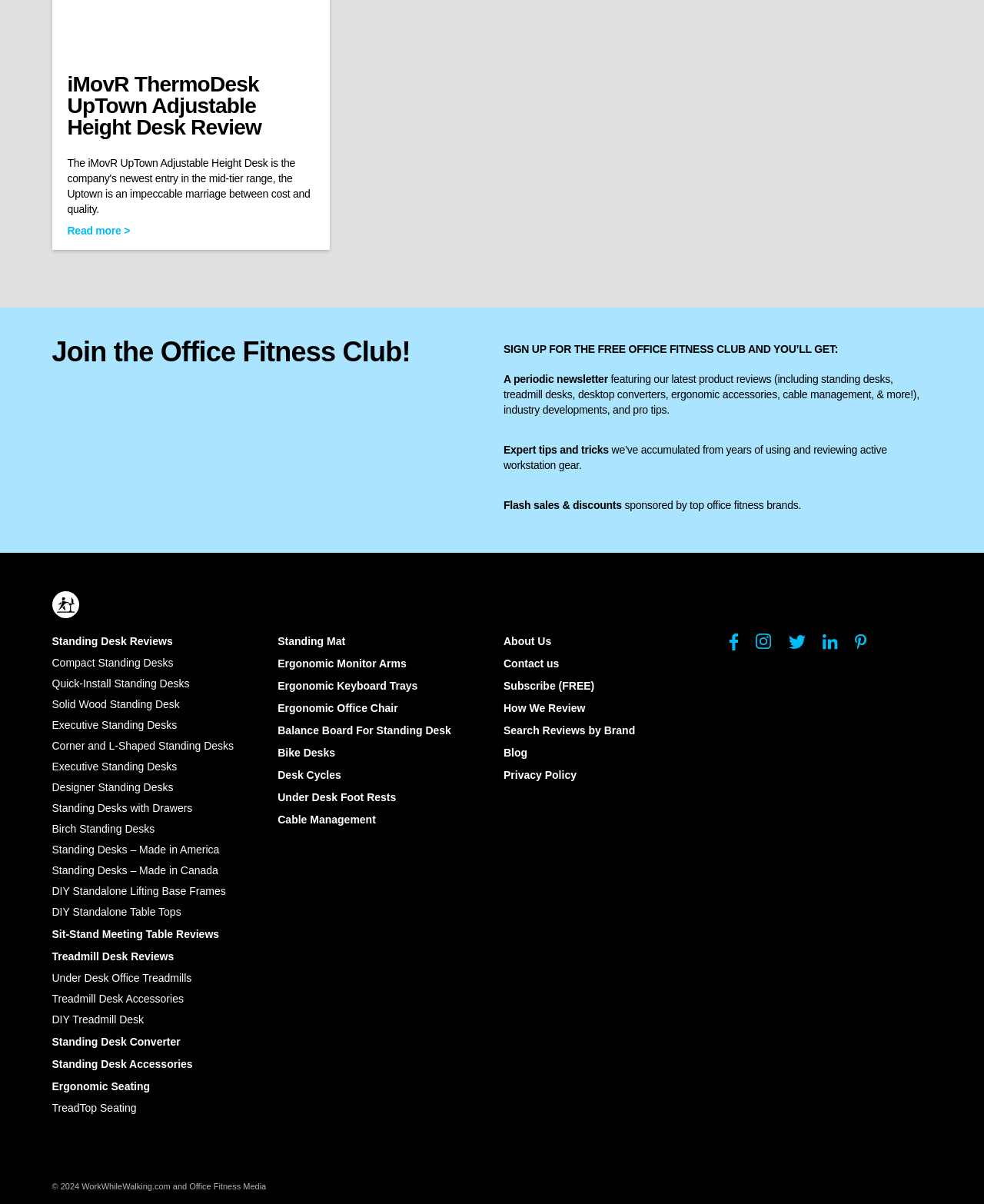What is the main topic of this webpage?
Using the image as a reference, answer the question with a short word or phrase.

Standing desks